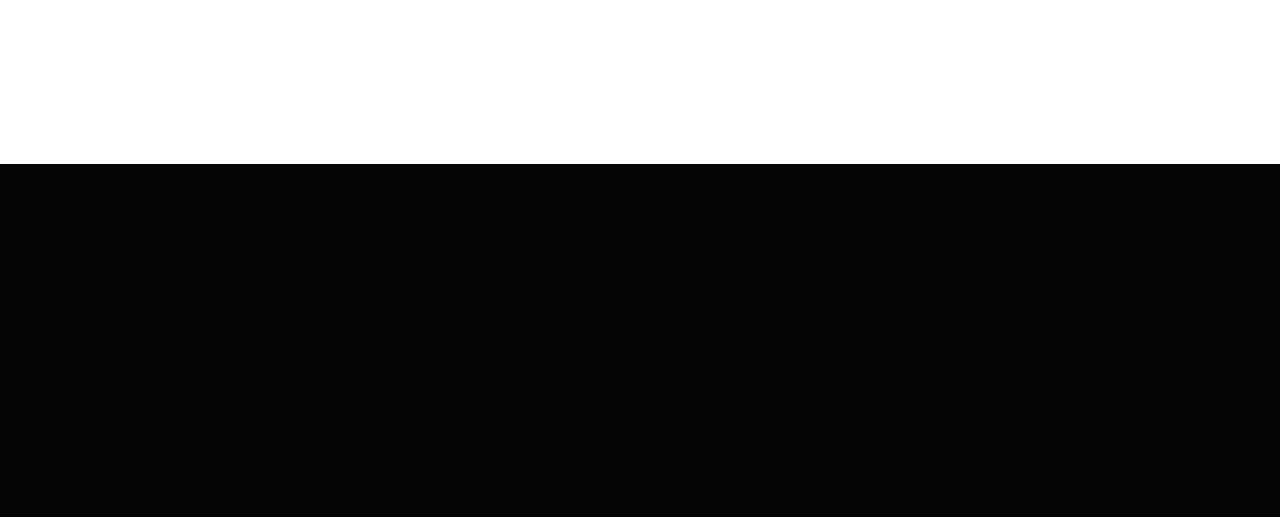Answer succinctly with a single word or phrase:
What is the function of the 'Back to the top' link?

Scroll to top